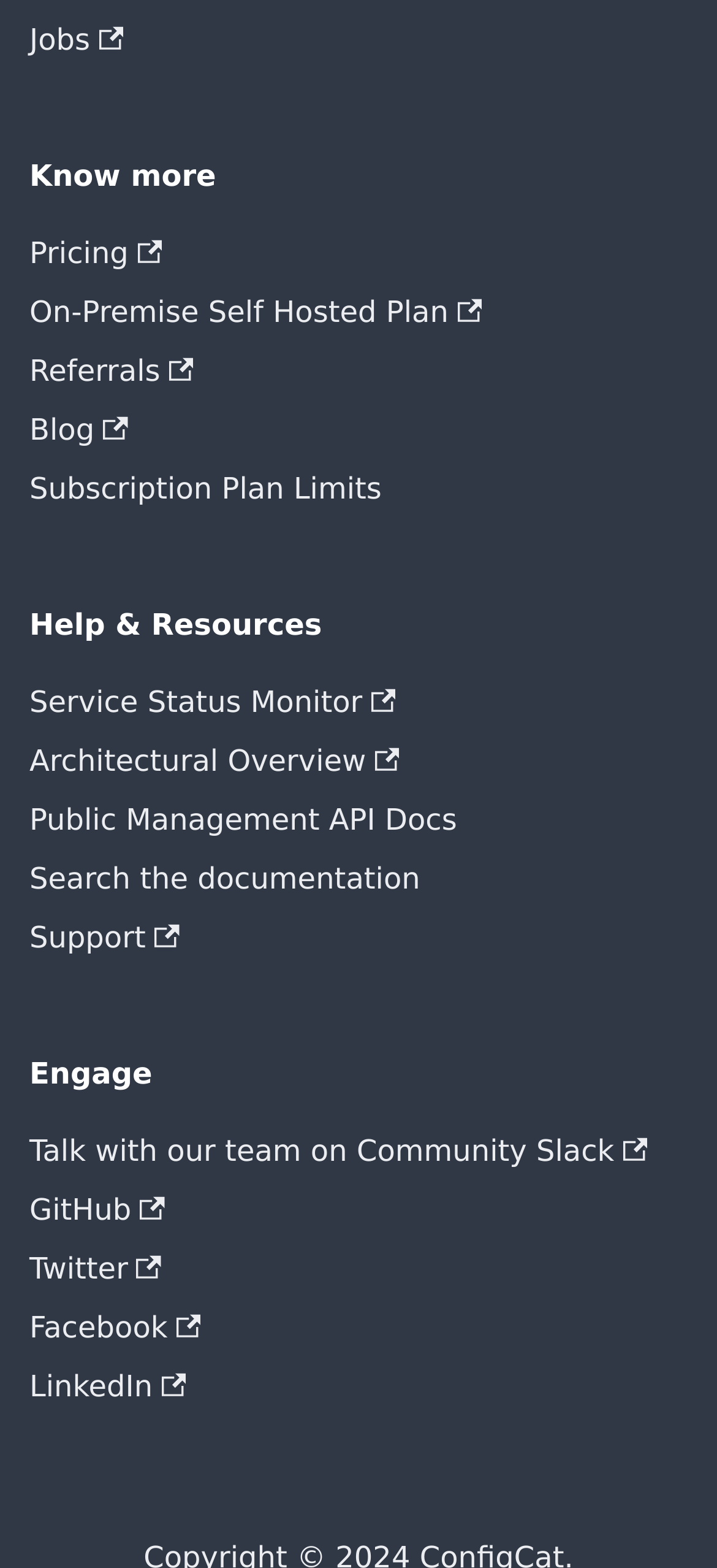Give a one-word or one-phrase response to the question:
What is the text next to the 'Pricing' link?

On-Premise Self Hosted Plan